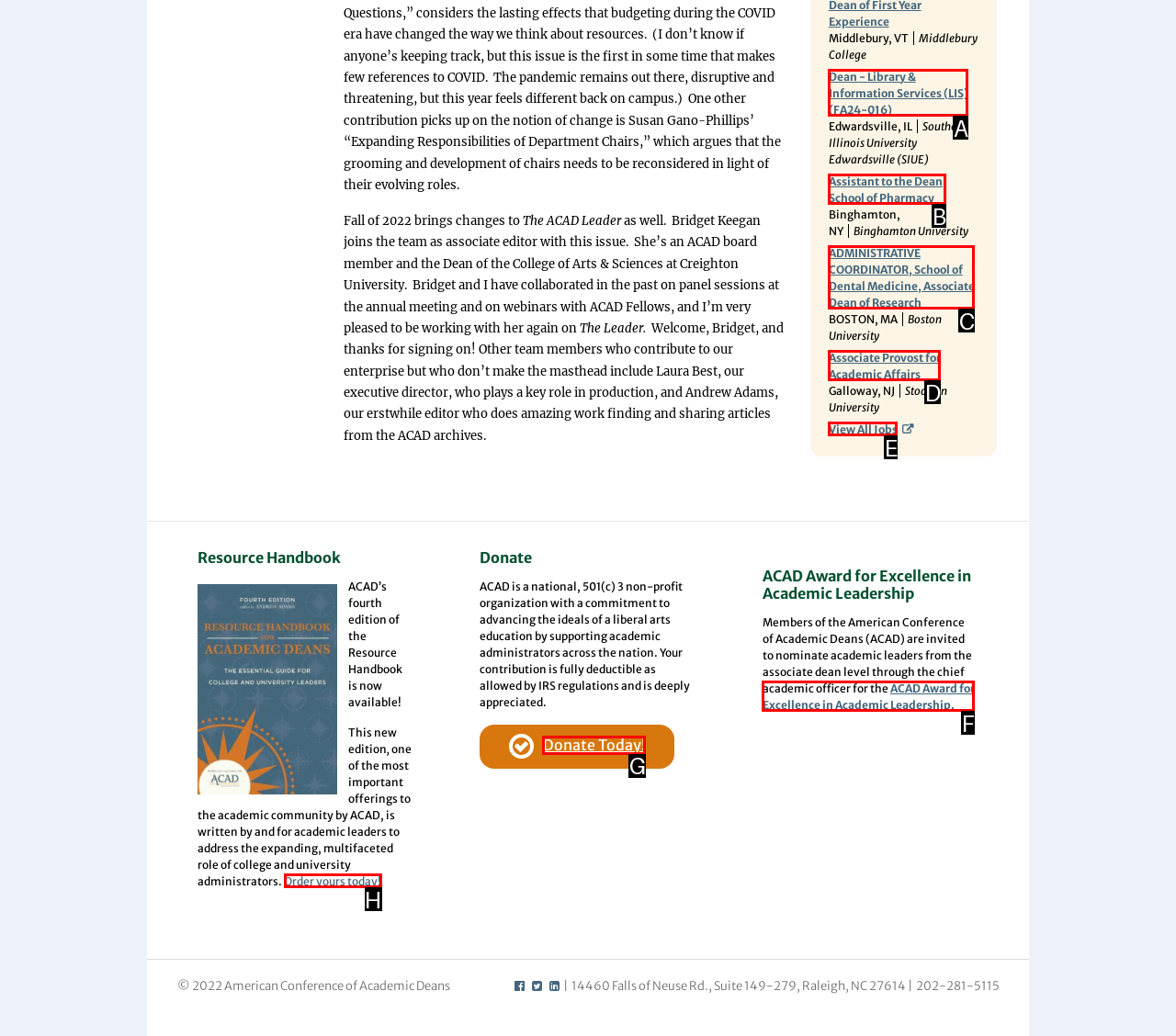Match the option to the description: Associate Provost for Academic Affairs
State the letter of the correct option from the available choices.

D